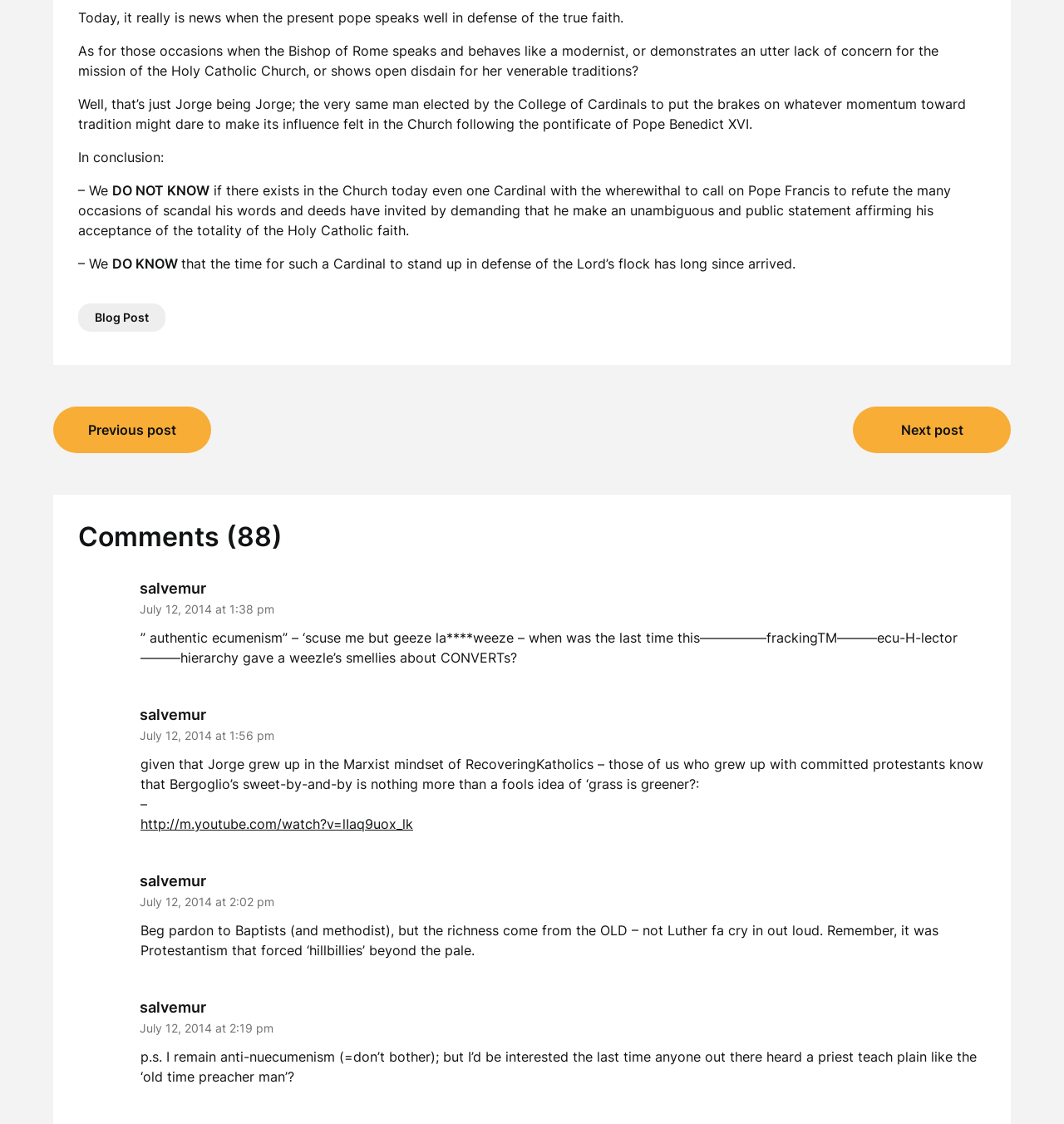Identify the bounding box coordinates of the area that should be clicked in order to complete the given instruction: "Click on 'Previous post'". The bounding box coordinates should be four float numbers between 0 and 1, i.e., [left, top, right, bottom].

[0.05, 0.361, 0.198, 0.403]